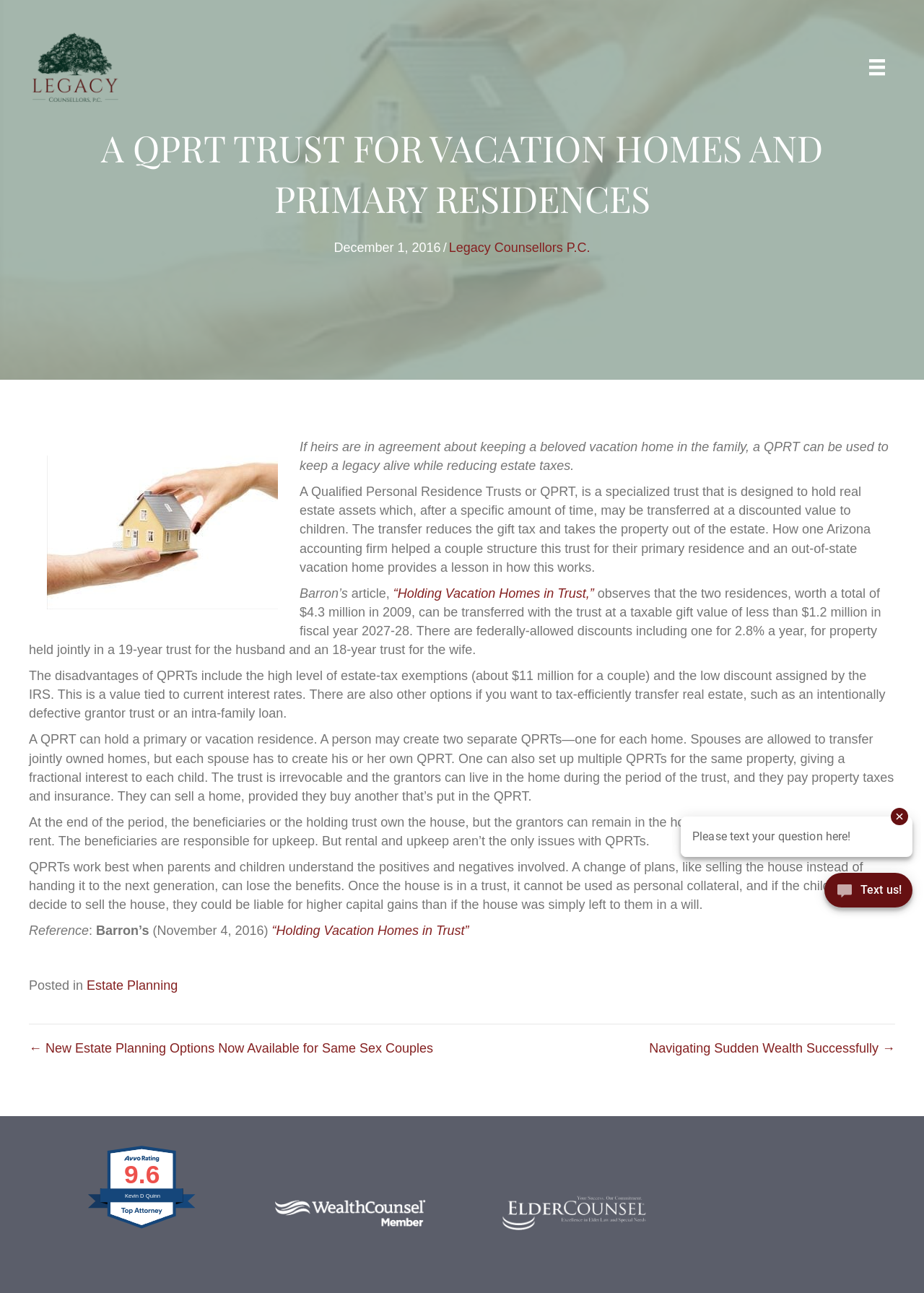Based on the description "Navigating Sudden Wealth Successfully →", find the bounding box of the specified UI element.

[0.702, 0.804, 0.969, 0.818]